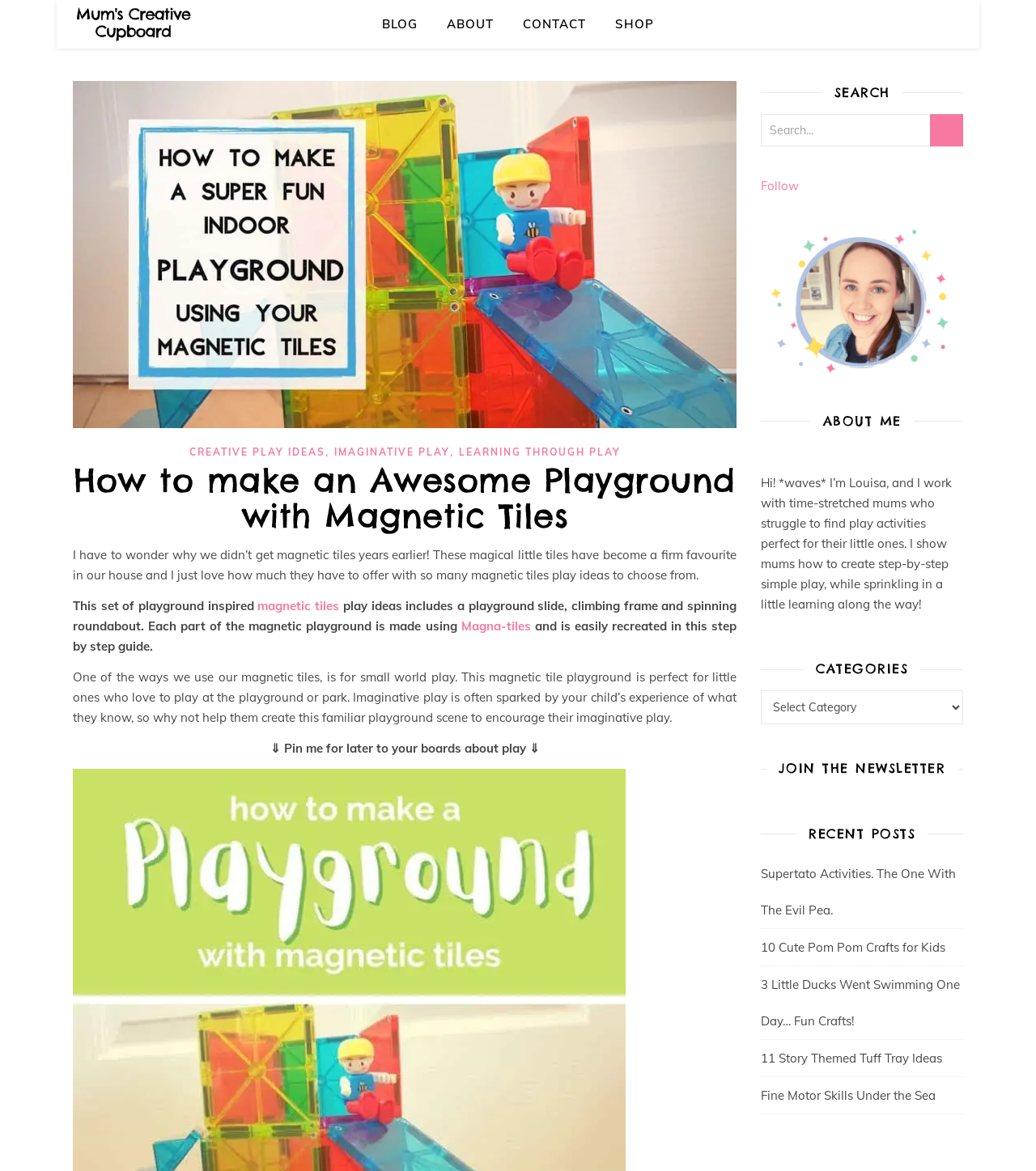What is the name of the blog?
Use the information from the screenshot to give a comprehensive response to the question.

The name of the blog can be found in the top-left corner of the webpage, where it says 'Mum's Creative Cupboard' in a link format.